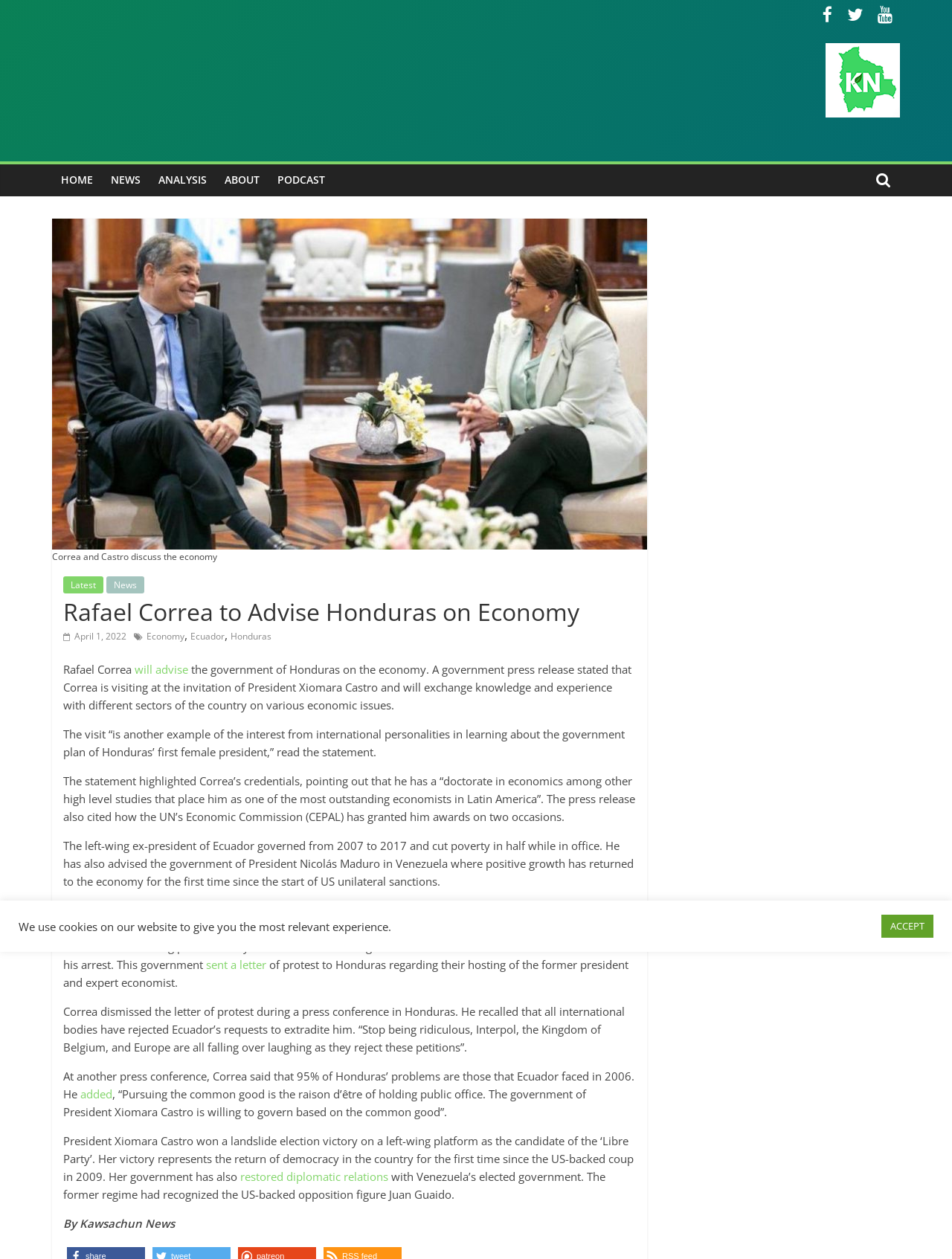Identify the bounding box coordinates for the UI element mentioned here: "Ecuador". Provide the coordinates as four float values between 0 and 1, i.e., [left, top, right, bottom].

[0.2, 0.5, 0.236, 0.51]